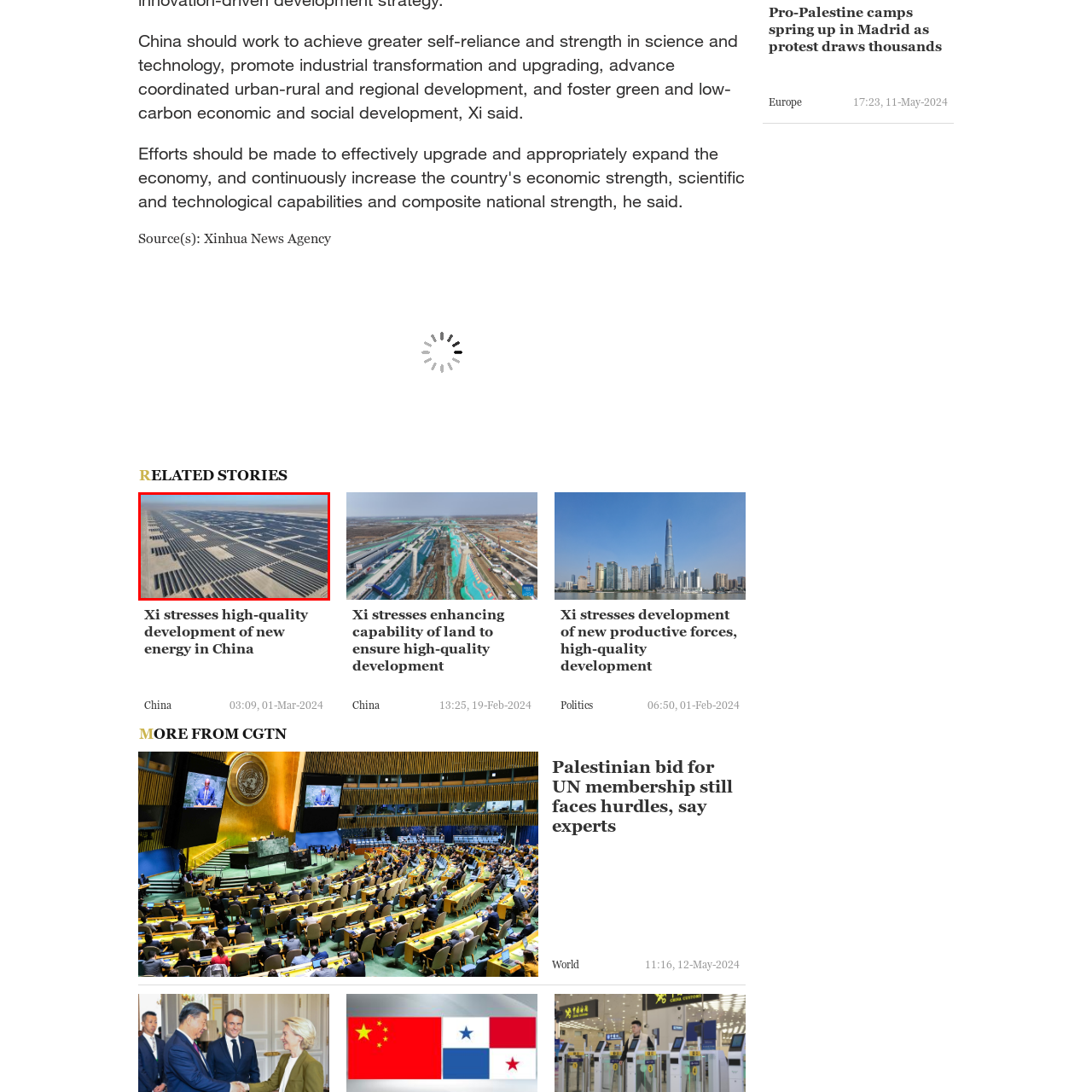Refer to the image encased in the red bounding box and answer the subsequent question with a single word or phrase:
What is China's commitment reflected in this image?

Advancing high-quality development in renewable energy